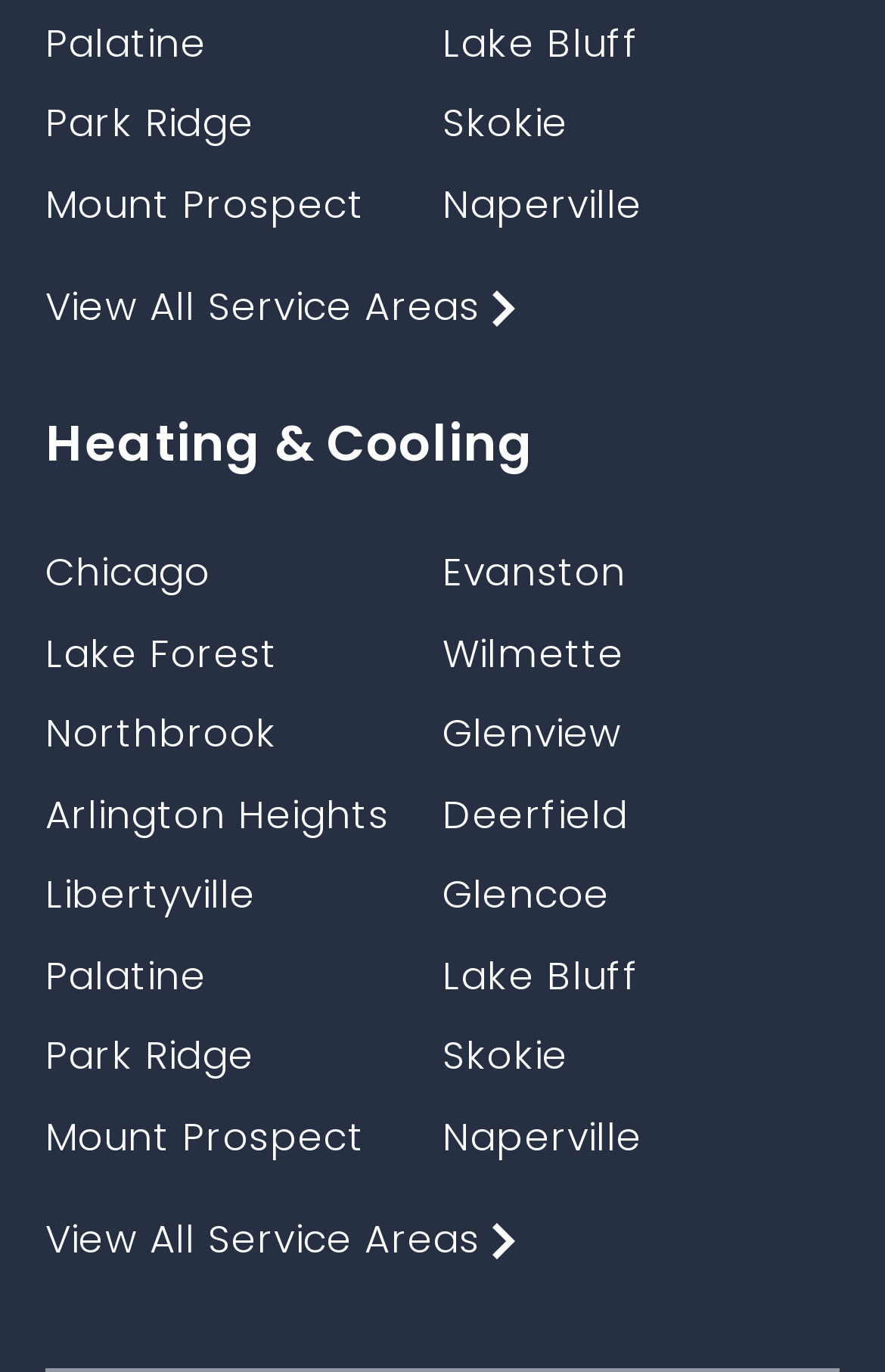What is the category of services mentioned?
Using the image as a reference, give an elaborate response to the question.

I found a heading element with the text 'Heating & Cooling', which indicates the category of services mentioned on the page.